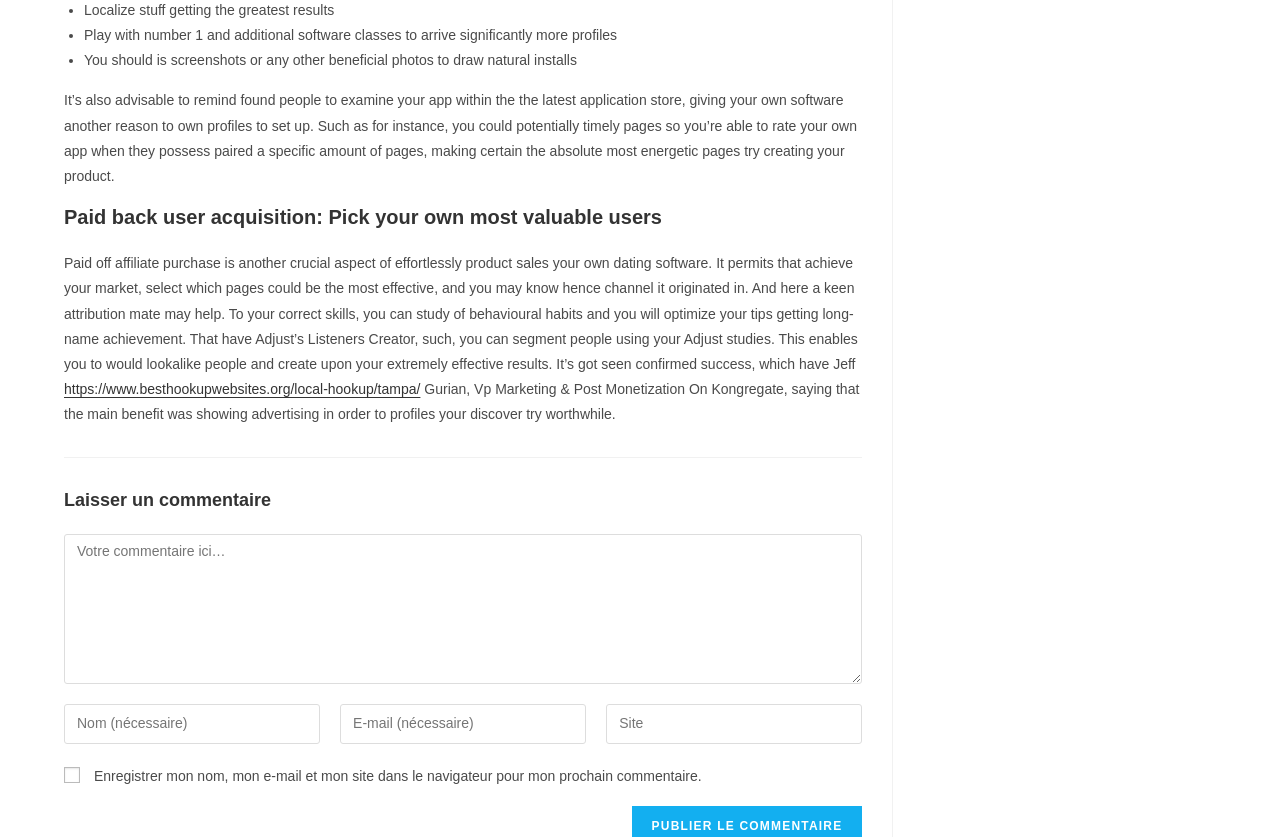Locate the bounding box coordinates of the element's region that should be clicked to carry out the following instruction: "Click the 'PUBLIER LE COMMENTAIRE' button". The coordinates need to be four float numbers between 0 and 1, i.e., [left, top, right, bottom].

[0.509, 0.978, 0.658, 0.995]